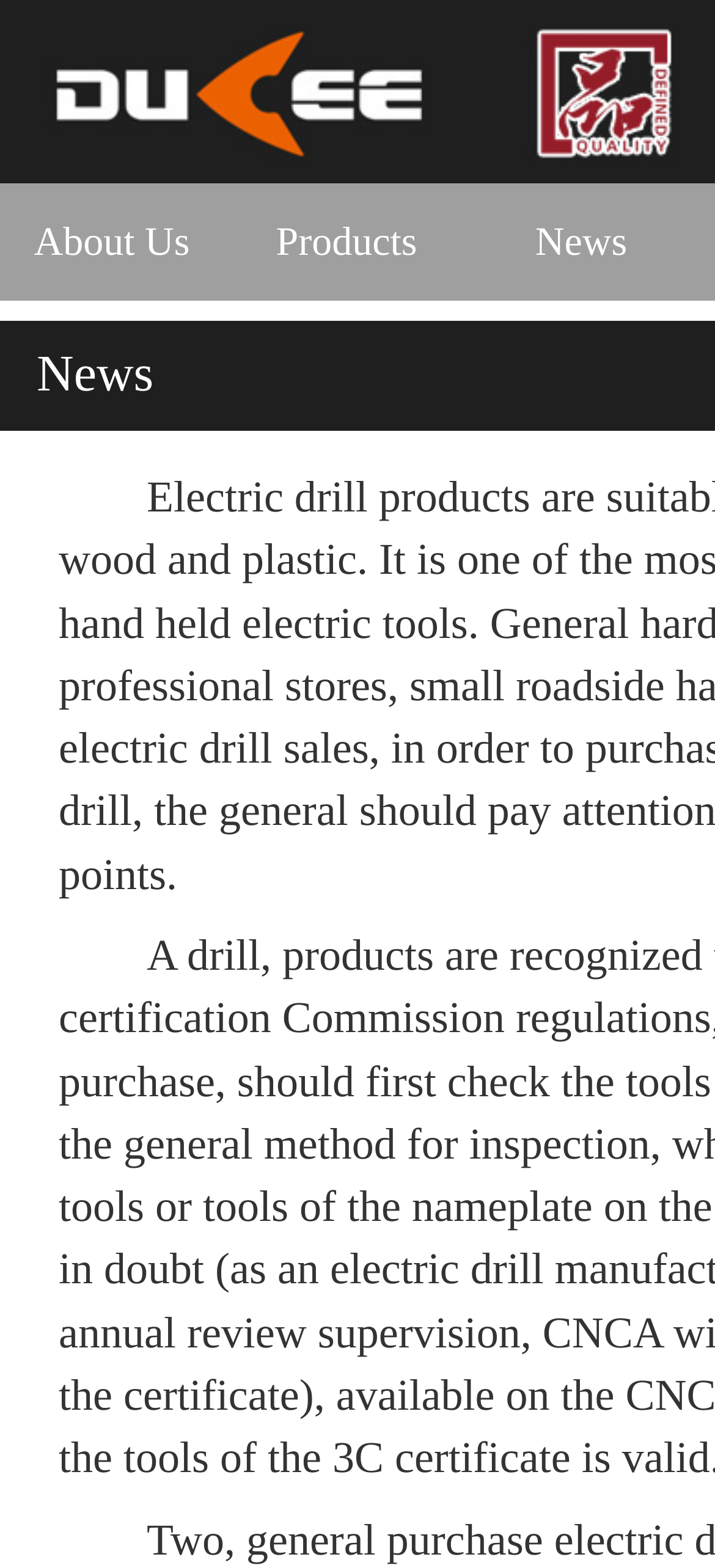Identify the bounding box coordinates for the UI element described as follows: "19 March, 2017". Ensure the coordinates are four float numbers between 0 and 1, formatted as [left, top, right, bottom].

None